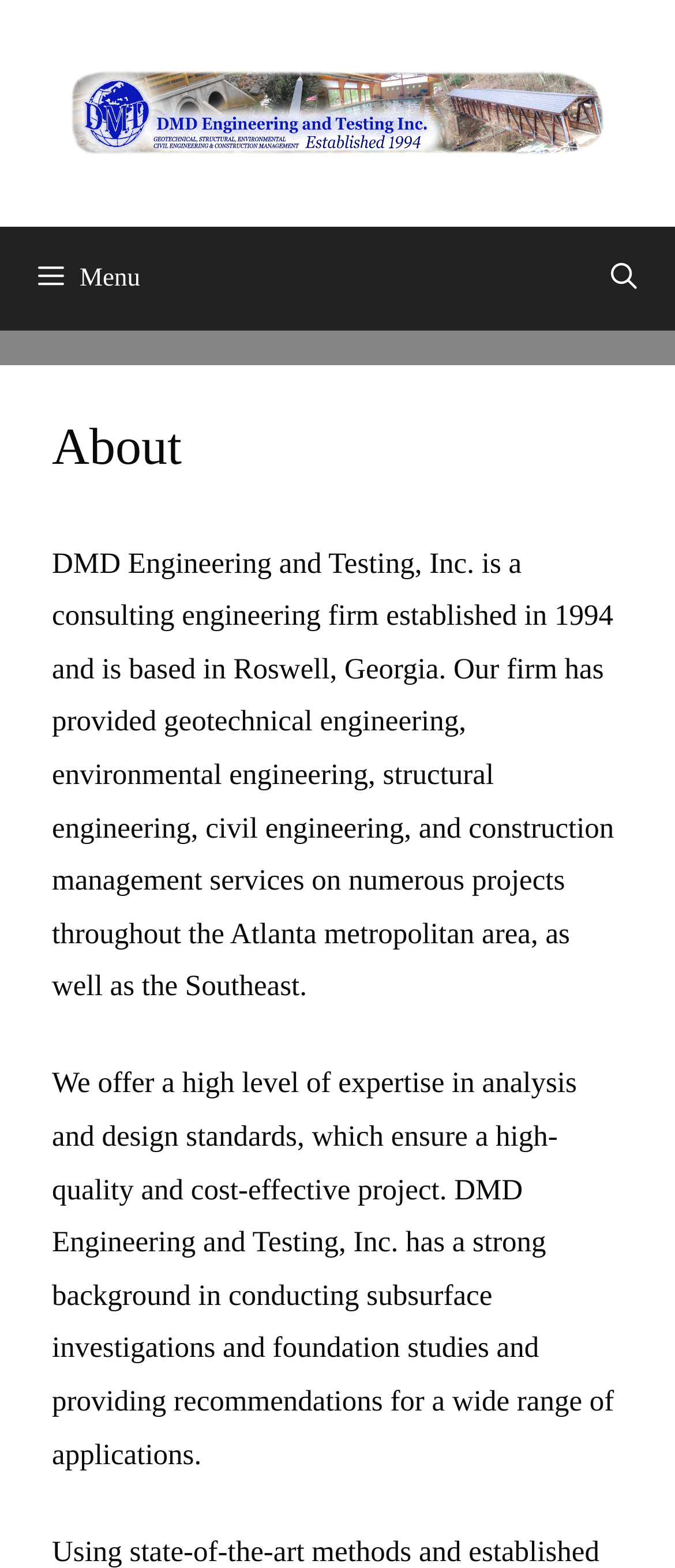Please provide a one-word or phrase answer to the question: 
What services does DMD Engineering and Testing provide?

Geotechnical, environmental, structural, civil engineering, and construction management services